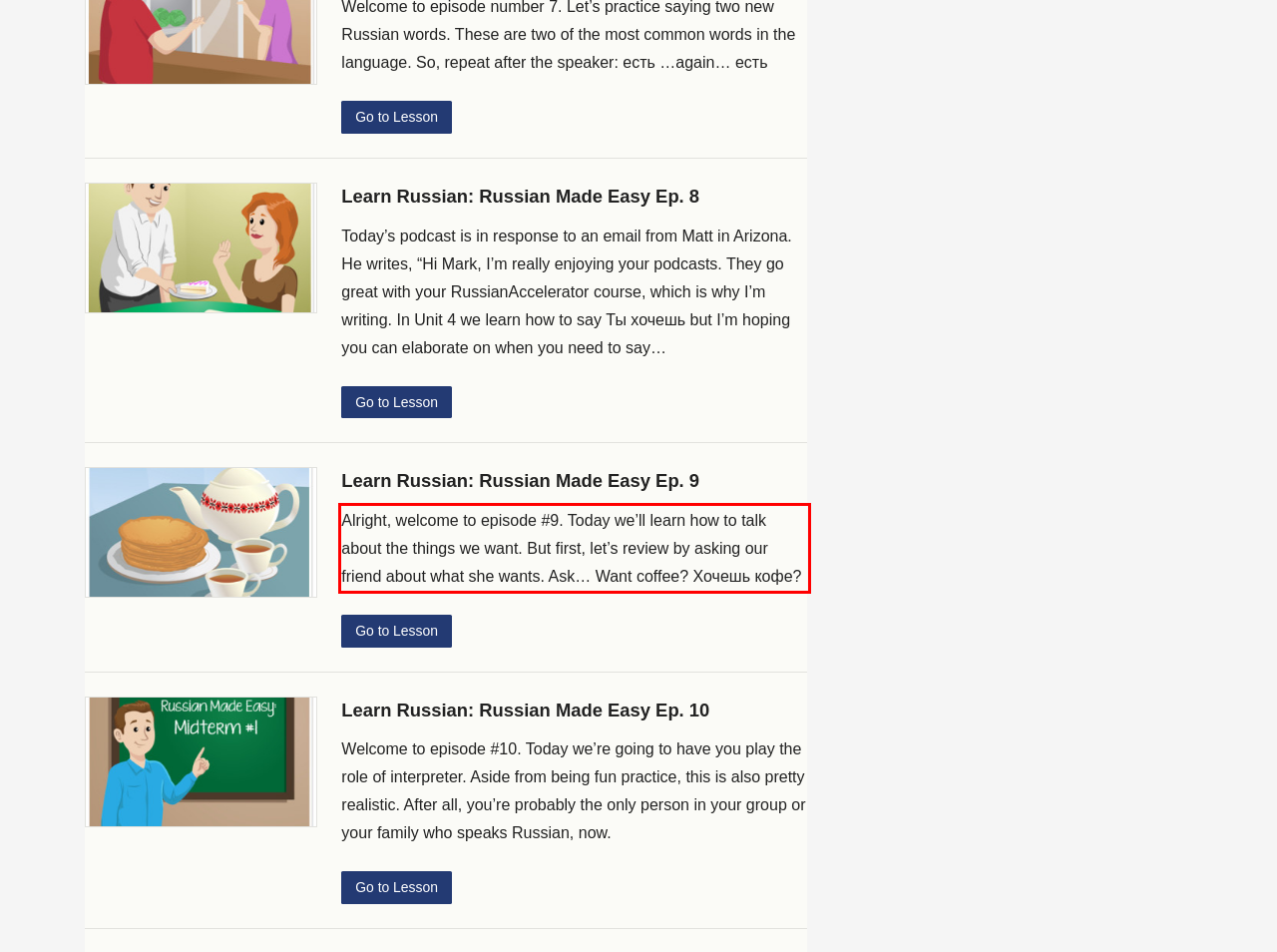Please use OCR to extract the text content from the red bounding box in the provided webpage screenshot.

Alright, welcome to episode #9. Today we’ll learn how to talk about the things we want. But first, let’s review by asking our friend about what she wants. Ask… Want coffee? Хочешь кофе?